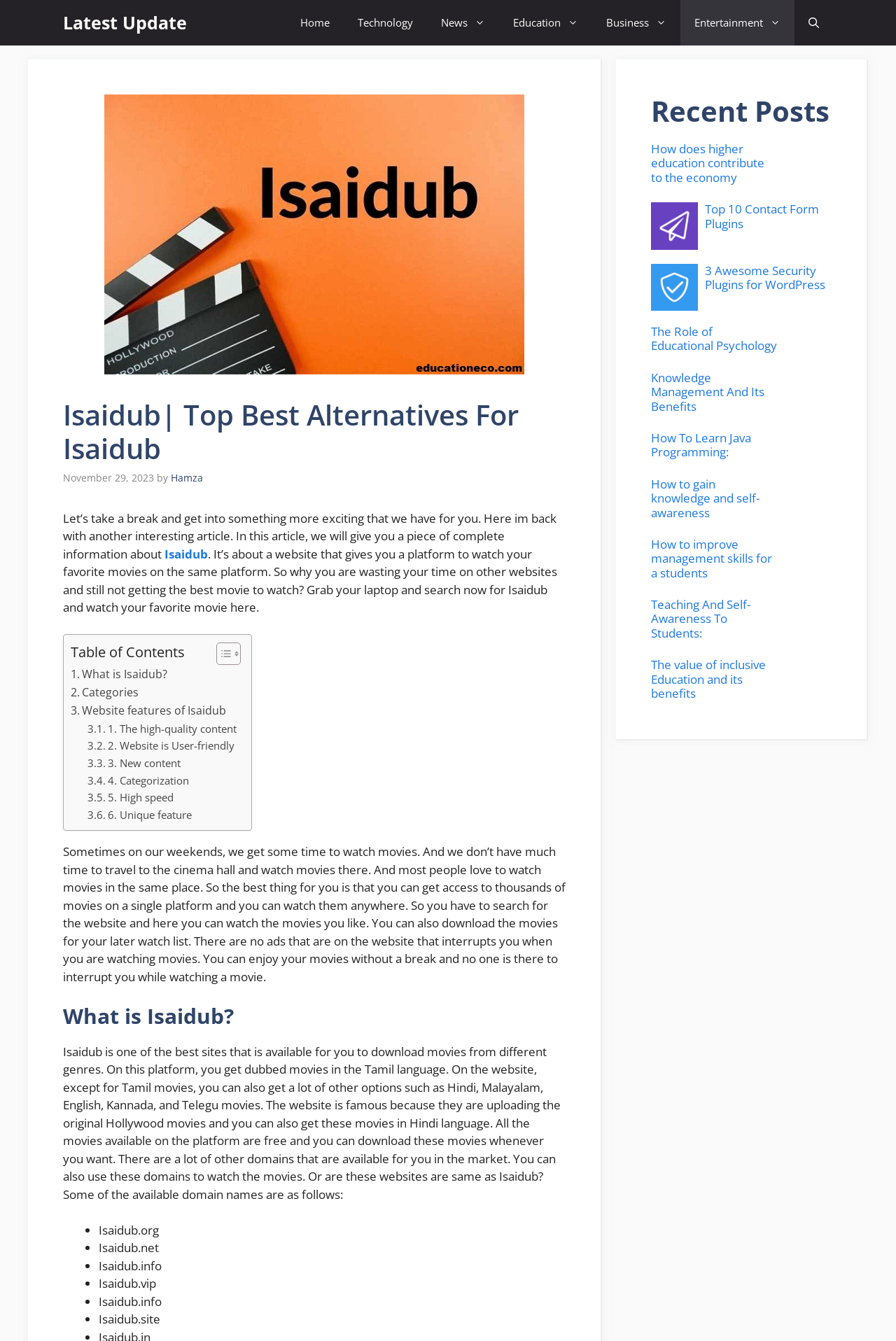What is the benefit of using the website?
Refer to the image and give a detailed answer to the query.

According to the webpage, one of the benefits of using the Isaidub website is that there are no ads that interrupt the user's movie-watching experience, allowing for an uninterrupted and enjoyable viewing experience.